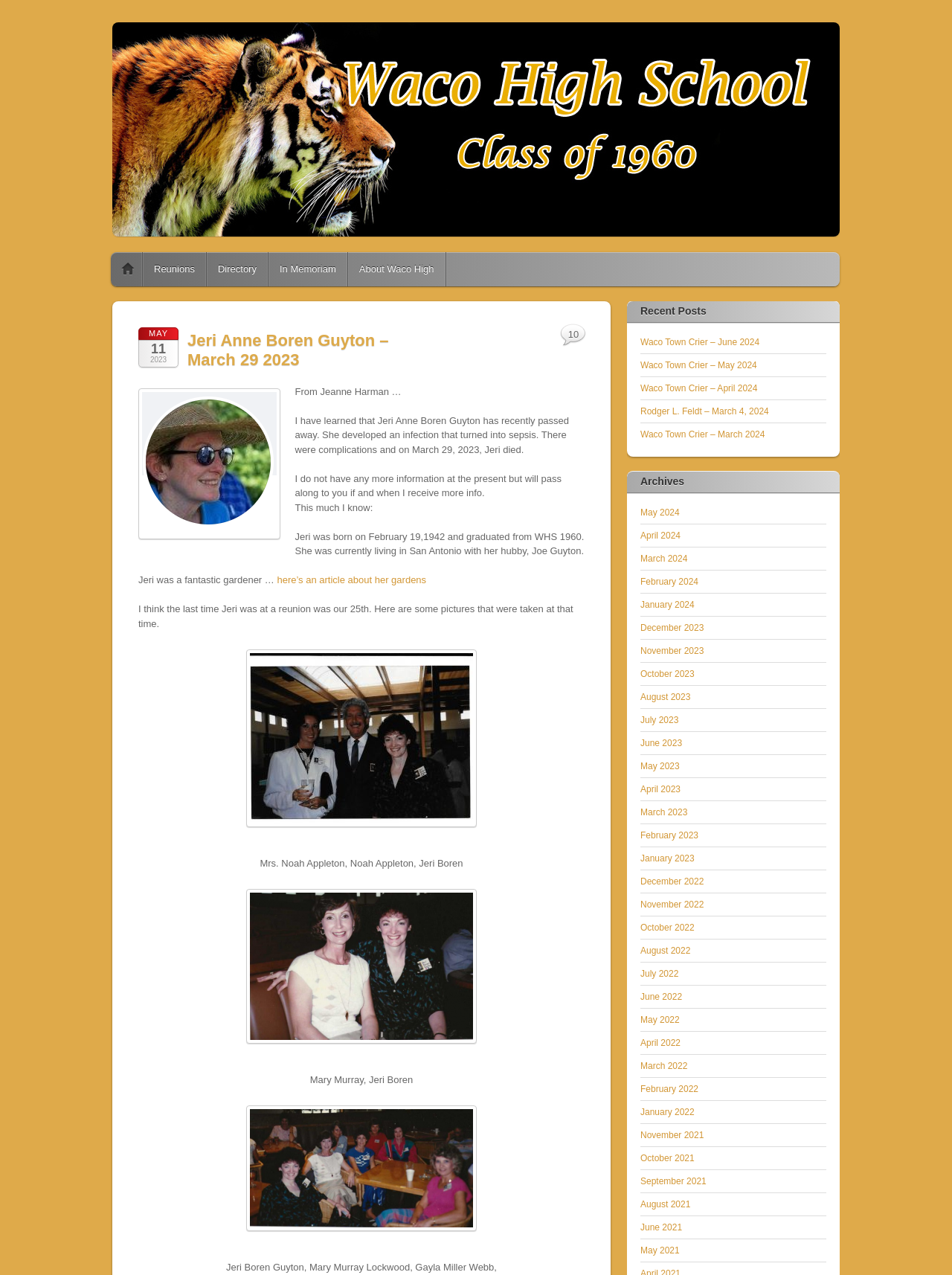How many pictures are shown from the 25th reunion?
Please answer the question with a detailed and comprehensive explanation.

The webpage contains two table rows with images, each row containing a picture from the 25th reunion. This indicates that there are two pictures shown from the 25th reunion.